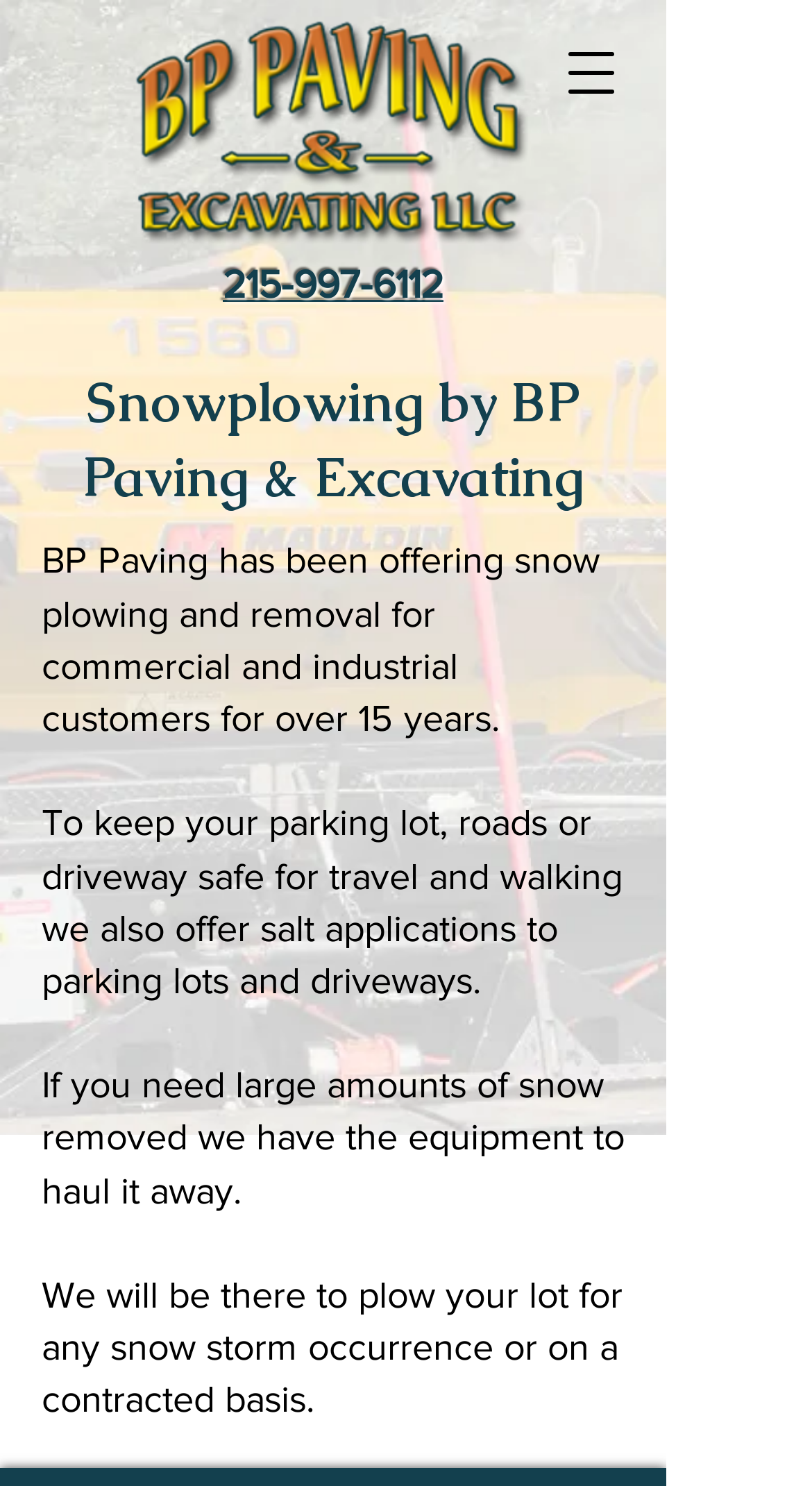What is included in the snowplowing service?
Provide an in-depth and detailed explanation in response to the question.

I found that salt applications are included in the snowplowing service by reading the text on the page, which states 'To keep your parking lot, roads or driveway safe for travel and walking we also offer salt applications to parking lots and driveways.' This suggests that salt applications are part of the snowplowing service offered by the company.